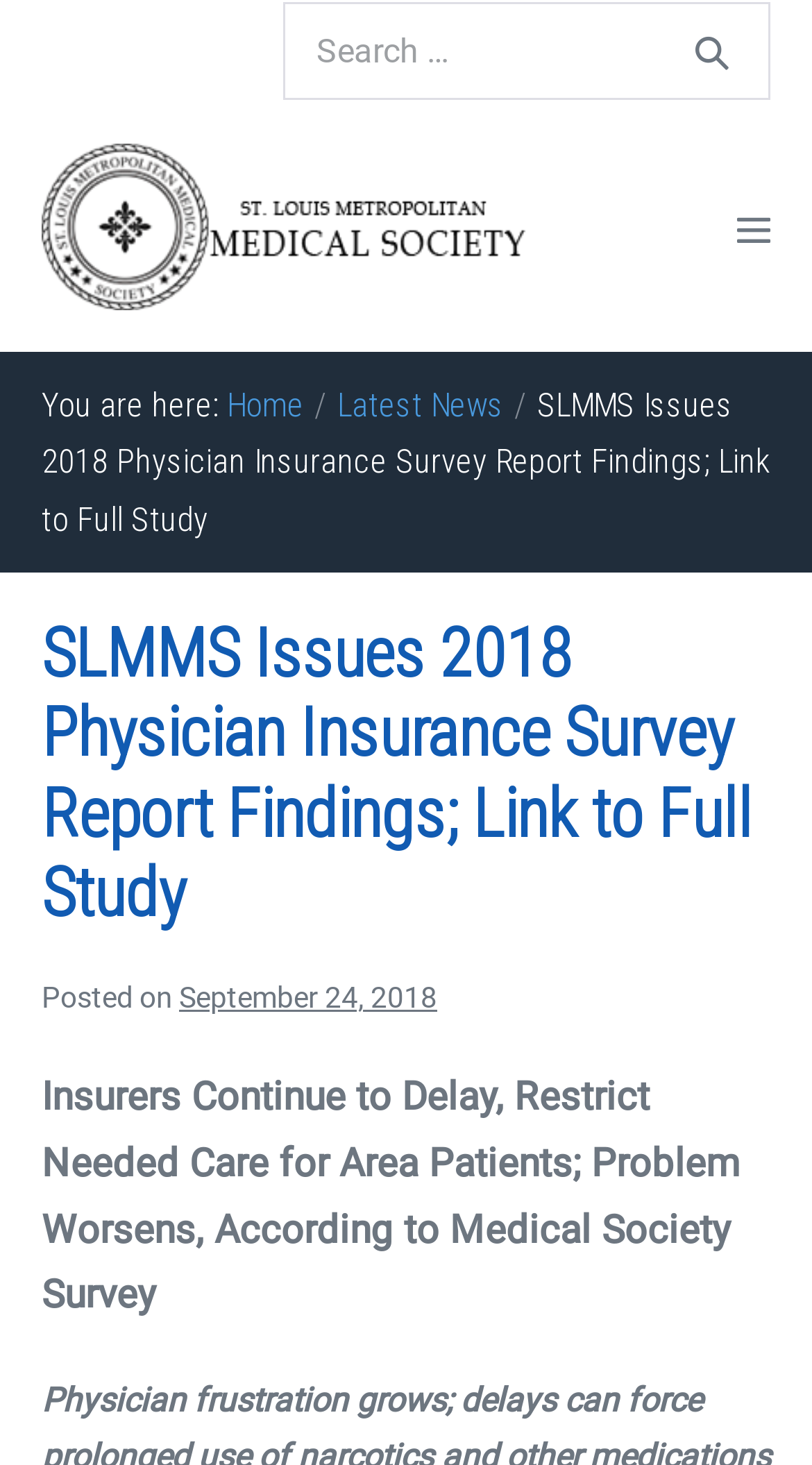Identify and provide the main heading of the webpage.

SLMMS Issues 2018 Physician Insurance Survey Report Findings; Link to Full Study